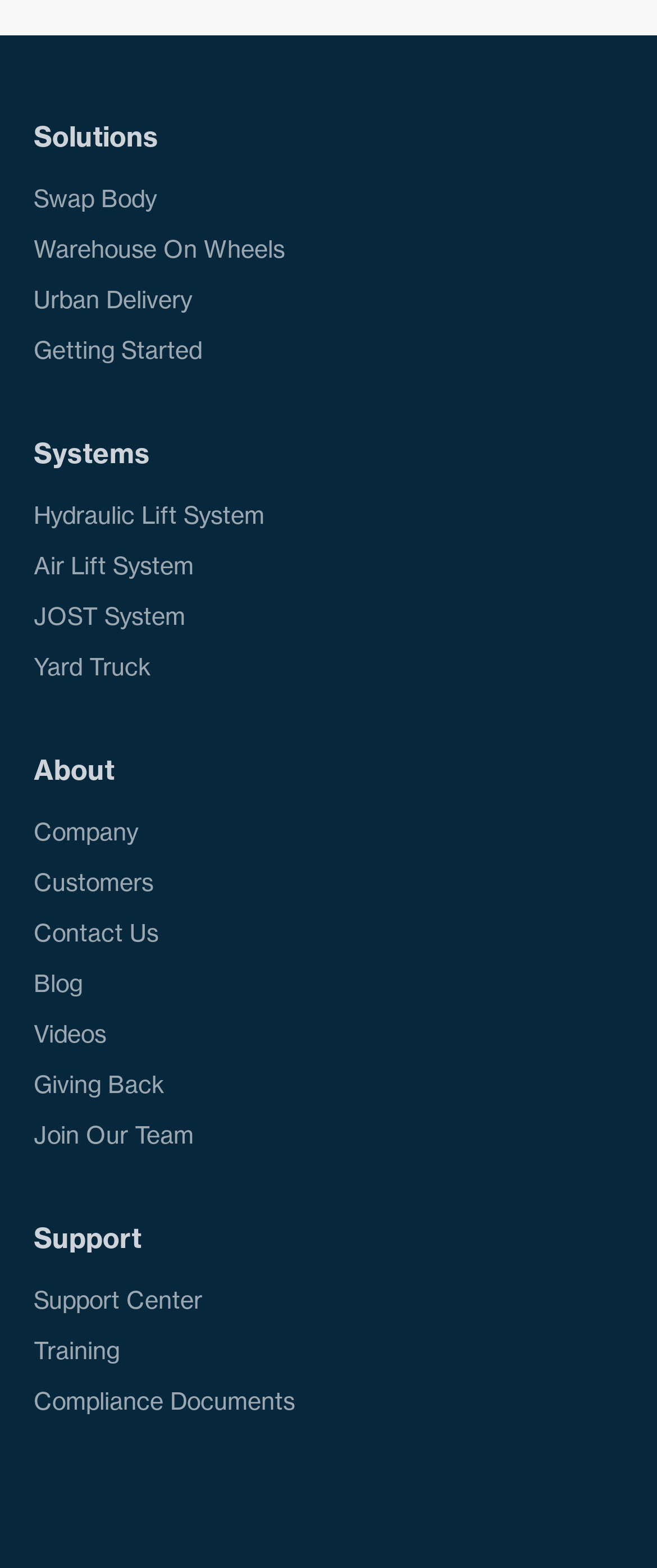Please specify the bounding box coordinates of the clickable region necessary for completing the following instruction: "Visit the support center". The coordinates must consist of four float numbers between 0 and 1, i.e., [left, top, right, bottom].

[0.051, 0.817, 0.487, 0.842]